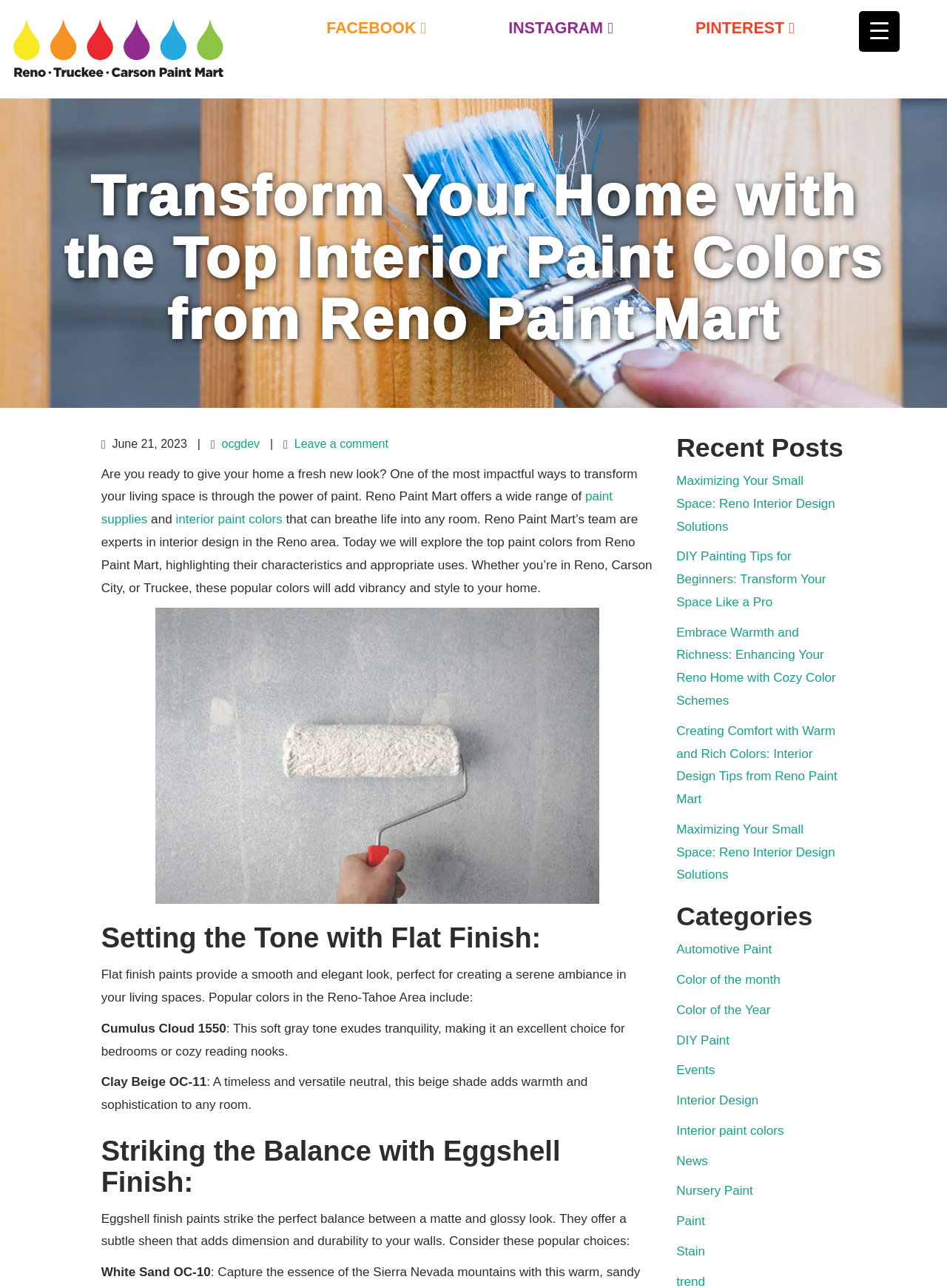Extract the bounding box coordinates of the UI element described: "interior paint colors". Provide the coordinates in the format [left, top, right, bottom] with values ranging from 0 to 1.

[0.185, 0.398, 0.298, 0.409]